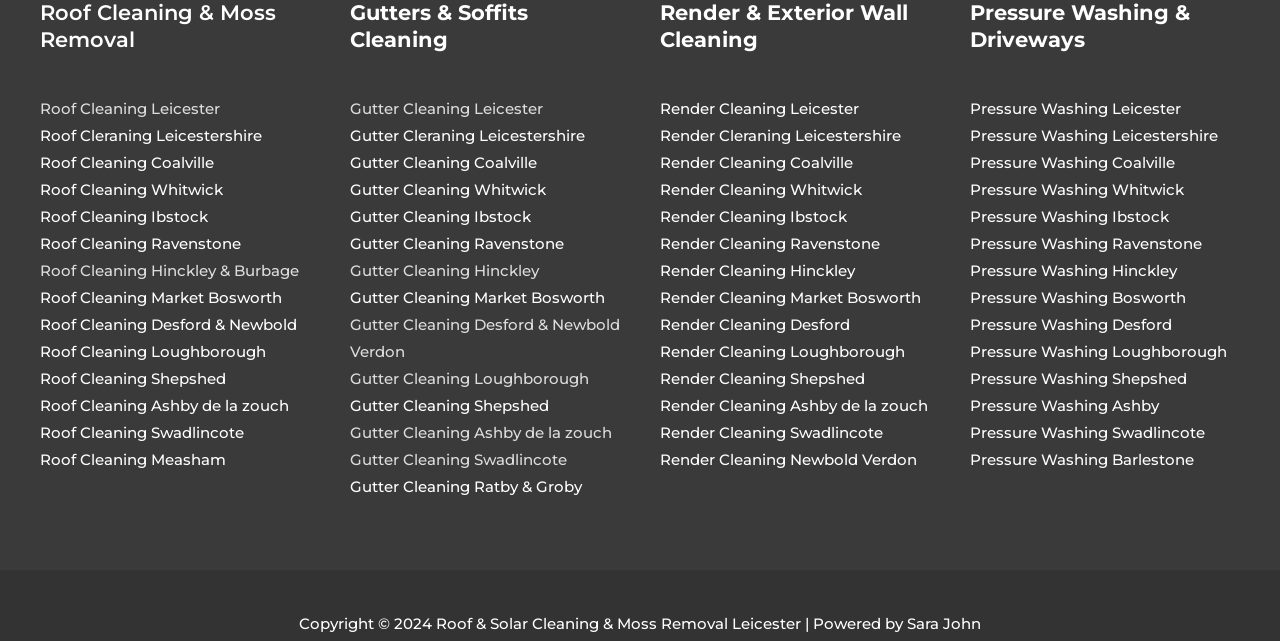Please identify the bounding box coordinates of the region to click in order to complete the task: "Click on 'Pressure Washing Leicester'". The coordinates must be four float numbers between 0 and 1, specified as [left, top, right, bottom].

[0.758, 0.154, 0.923, 0.184]